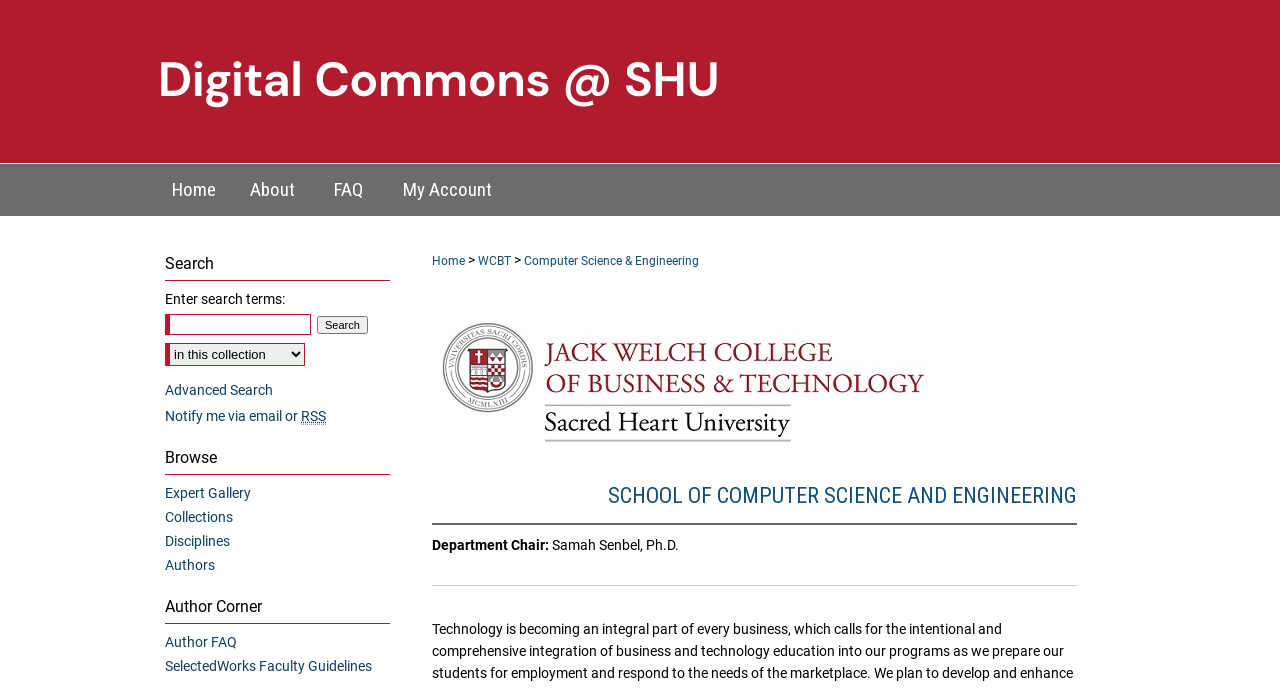How many links are there in the 'Breadcrumb' navigation?
Based on the image, answer the question with as much detail as possible.

I counted the number of links in the 'Breadcrumb' navigation by looking at the links 'Home', 'WCBT', and 'Computer Science & Engineering' which are located in the 'Breadcrumb' navigation section.